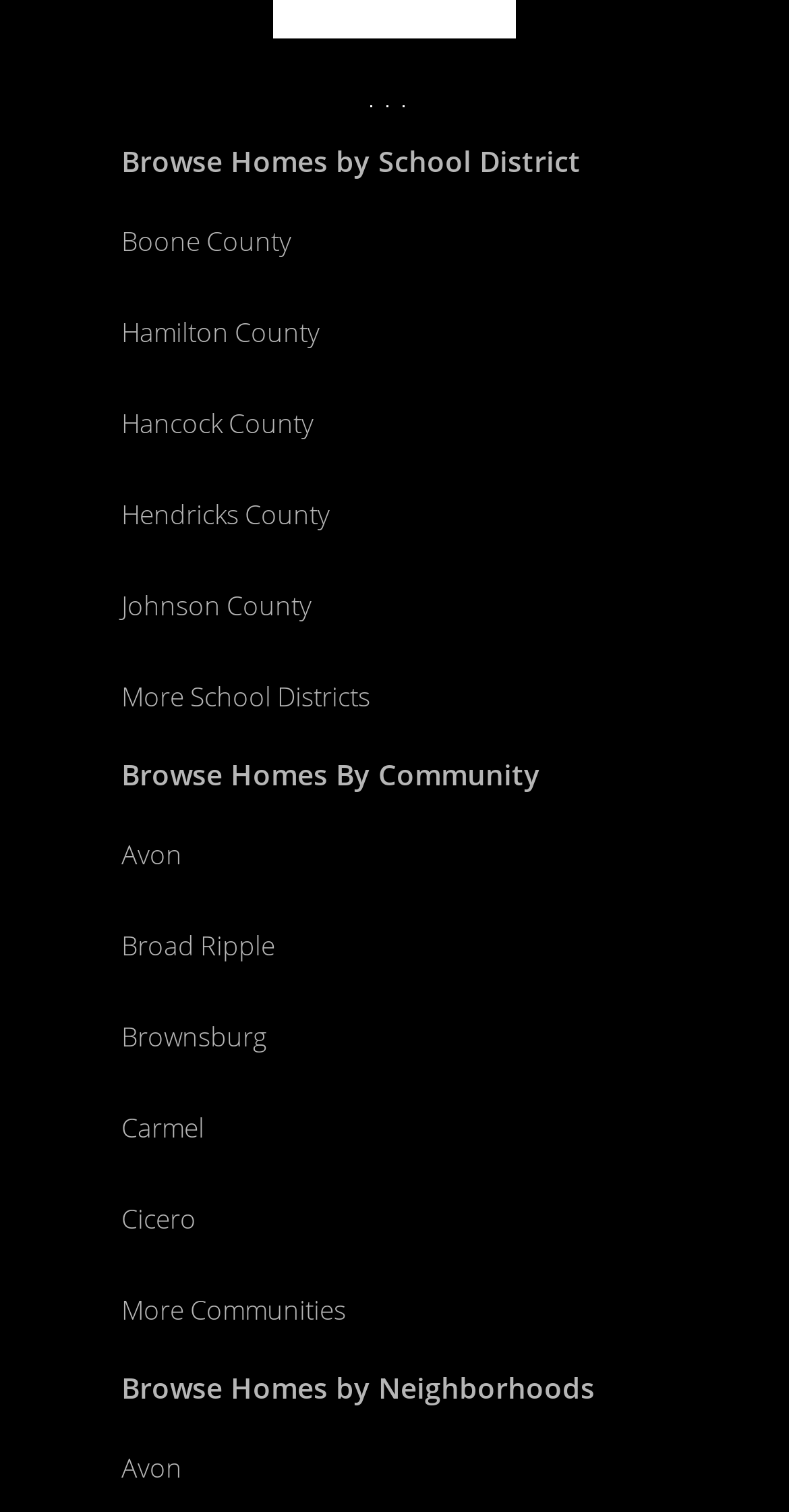Find the bounding box coordinates of the element to click in order to complete this instruction: "View more school districts". The bounding box coordinates must be four float numbers between 0 and 1, denoted as [left, top, right, bottom].

[0.154, 0.449, 0.469, 0.473]